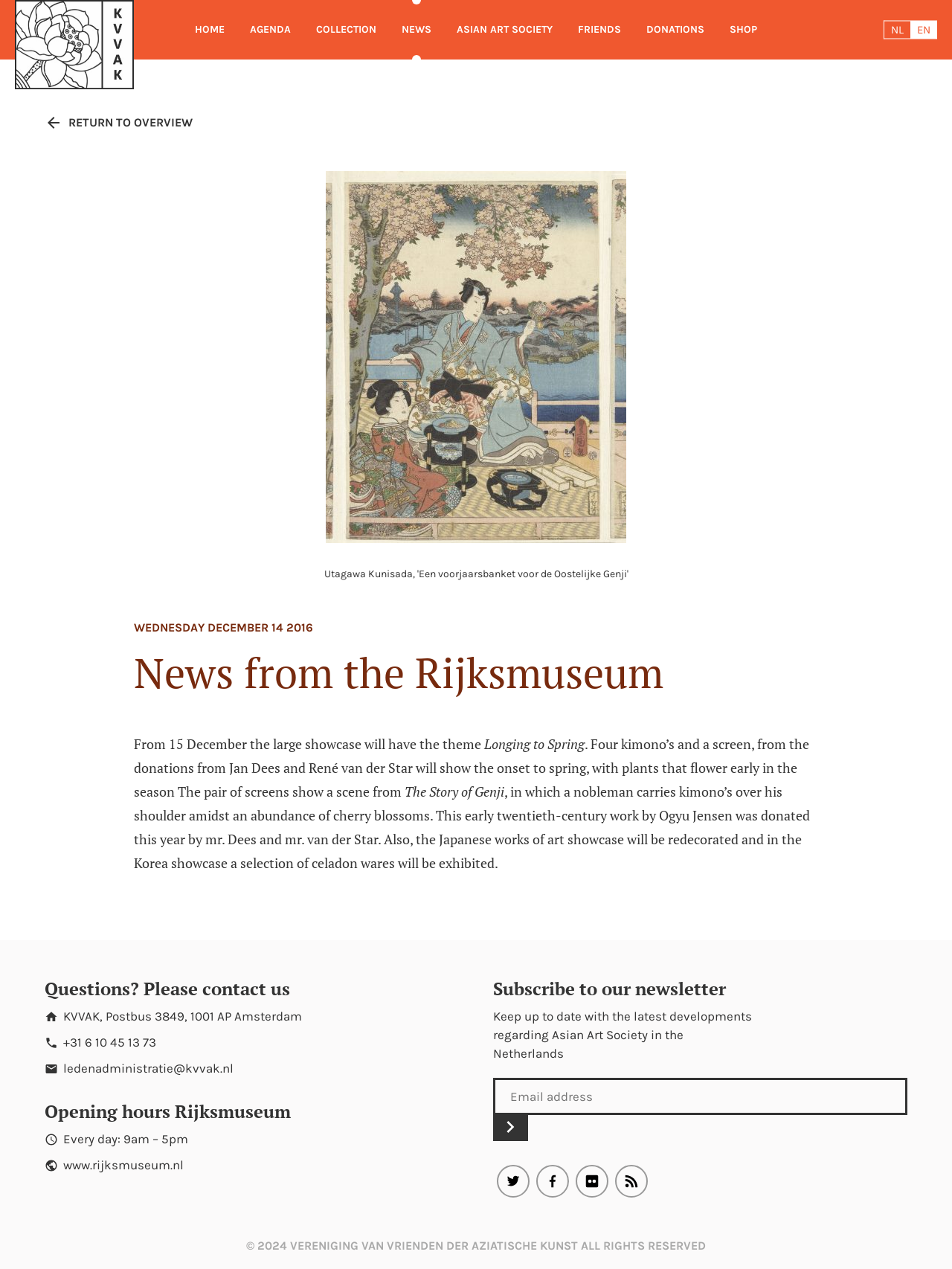Given the description "alt="VVAK Logo"", determine the bounding box of the corresponding UI element.

[0.016, 0.0, 0.141, 0.07]